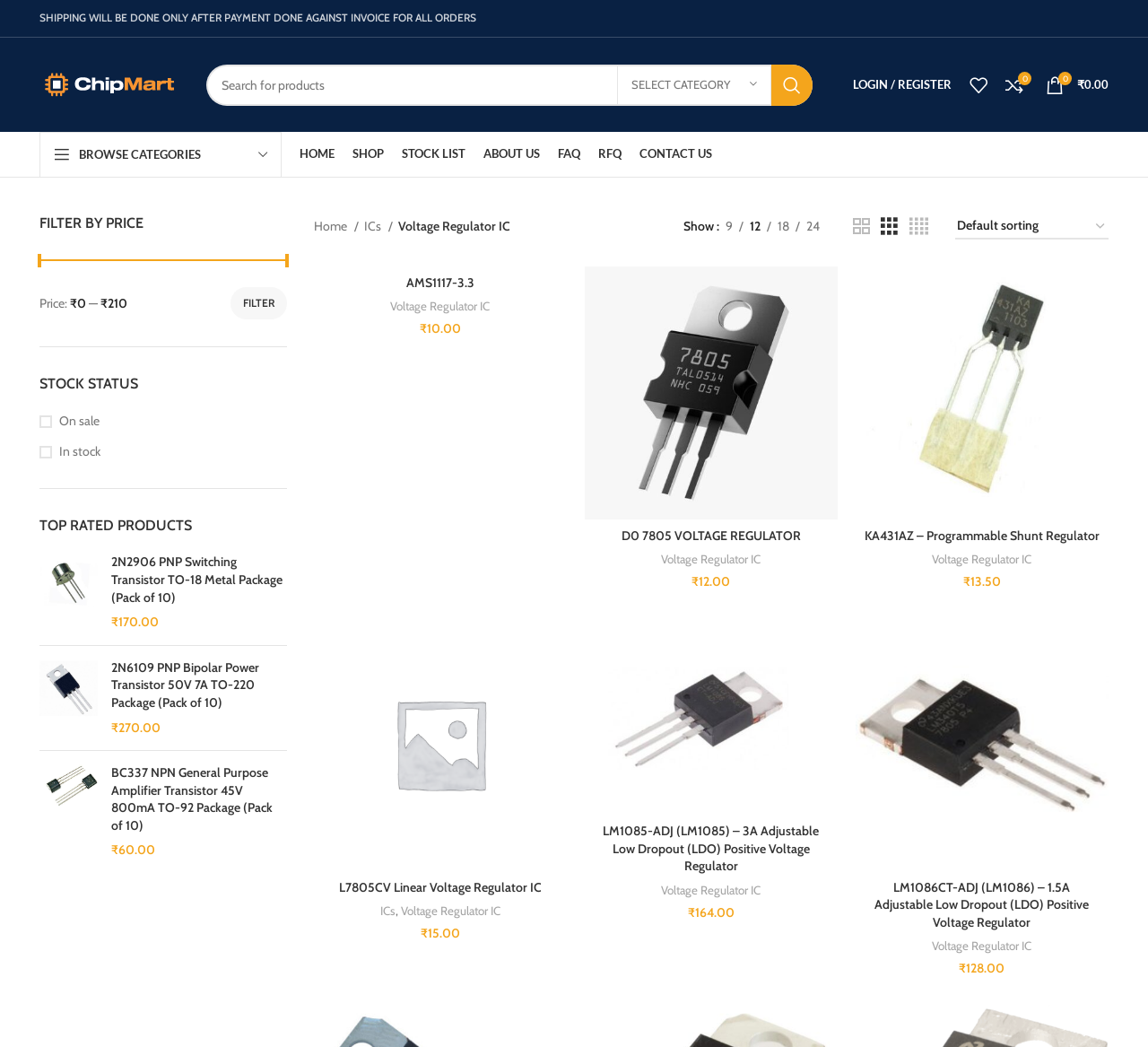What is the purpose of the search bar?
Please provide a detailed and thorough answer to the question.

The search bar is located at the top of the webpage, and it allows users to input keywords to search for specific products. The presence of a search bar suggests that the webpage is an e-commerce platform, and users can use it to find products quickly.